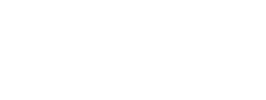Reply to the question with a brief word or phrase: What educational initiative is related to the image?

Water footprint course